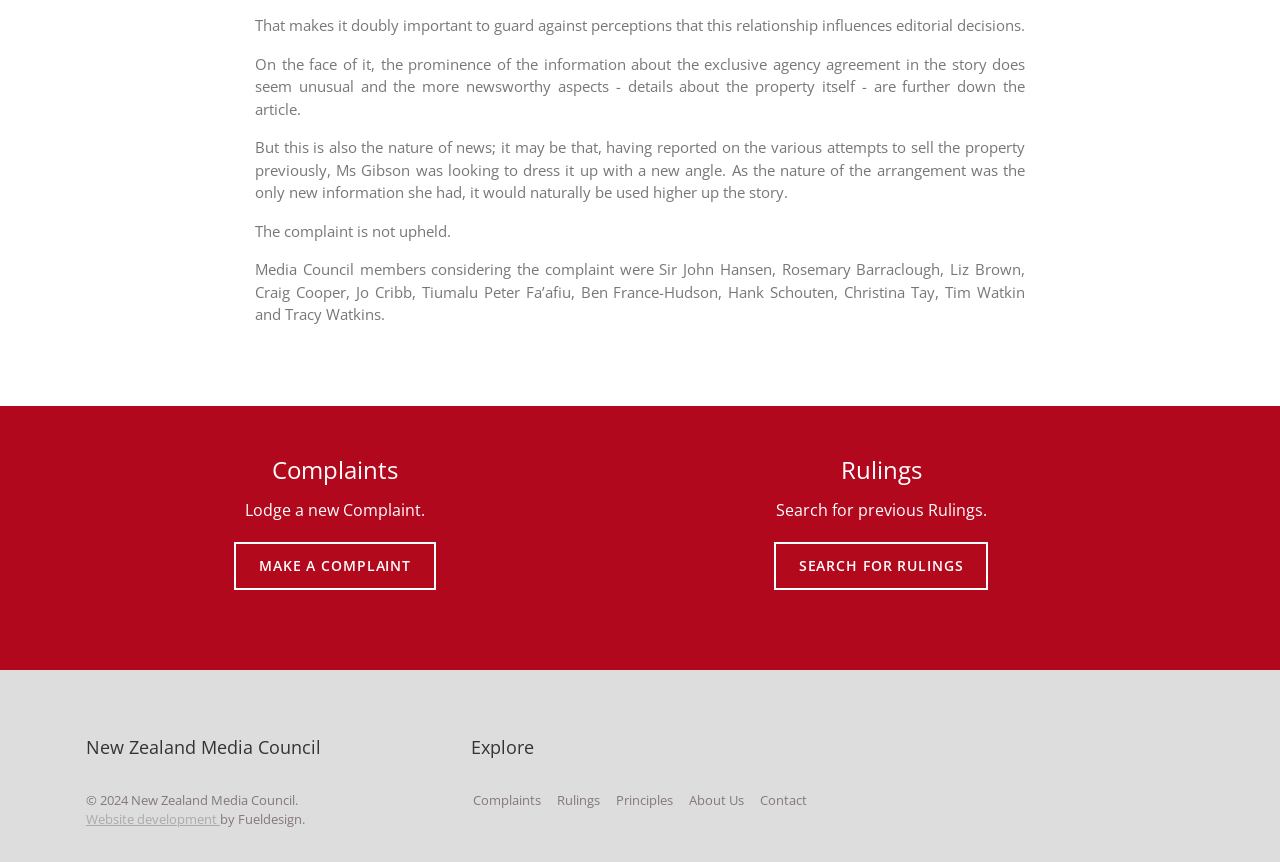Specify the bounding box coordinates of the area to click in order to follow the given instruction: "Visit the About Us page."

[0.539, 0.917, 0.582, 0.938]